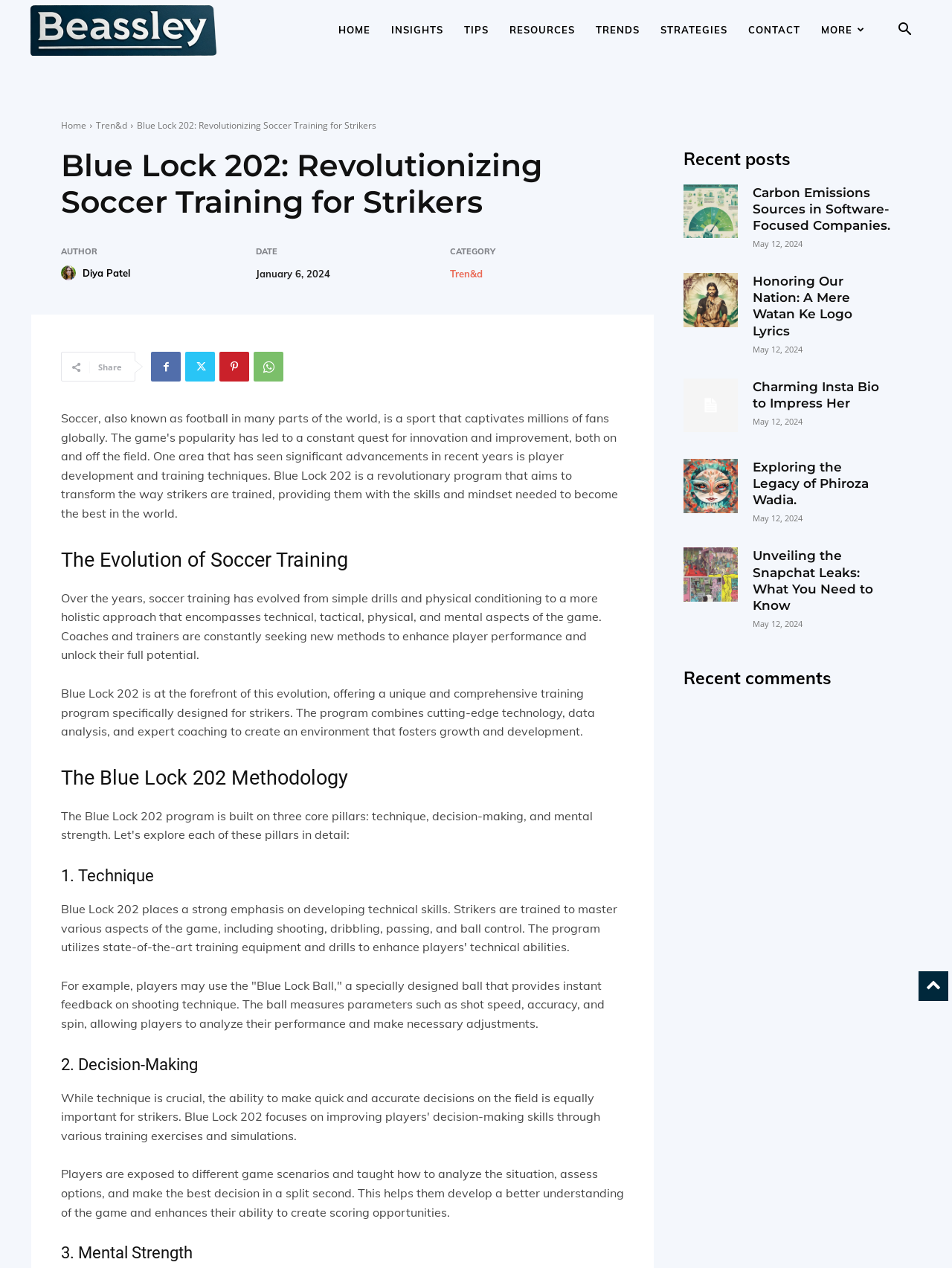What is the name of the author of this article?
Respond to the question with a well-detailed and thorough answer.

I found the author's name by looking at the 'AUTHOR' section, where it says 'Diya Patel' next to the image of the author.